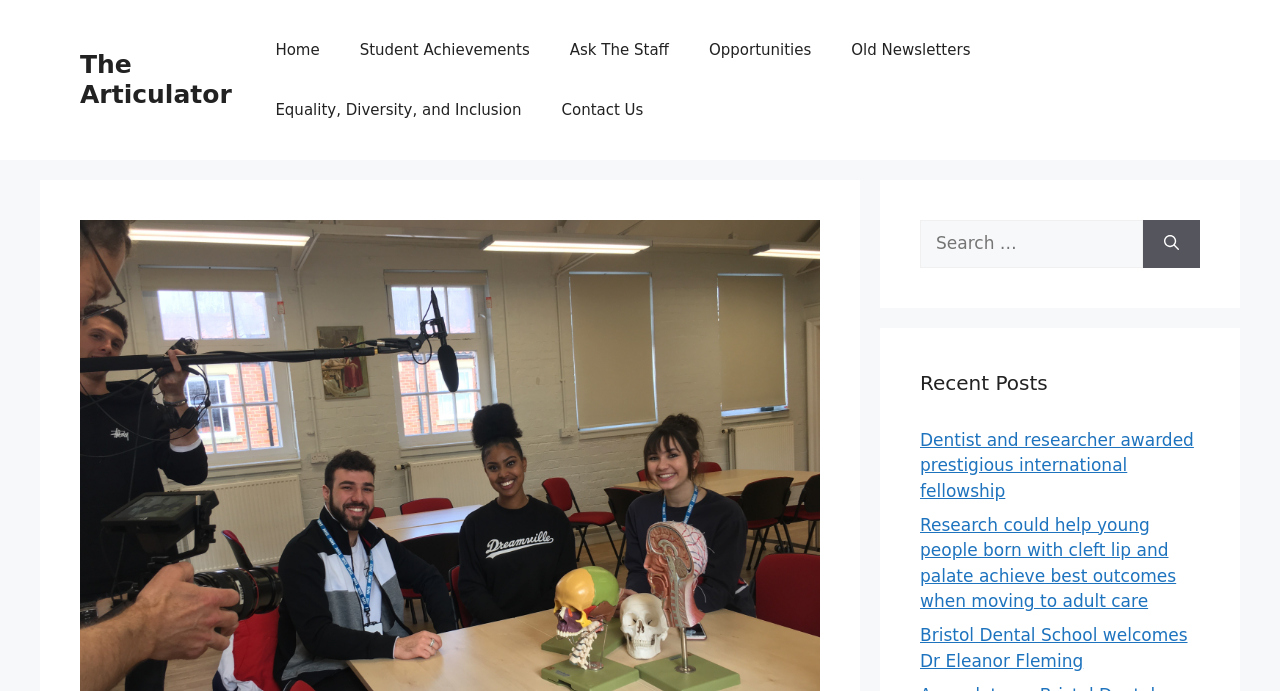Find the bounding box coordinates of the clickable area that will achieve the following instruction: "Search for something".

[0.719, 0.318, 0.893, 0.387]